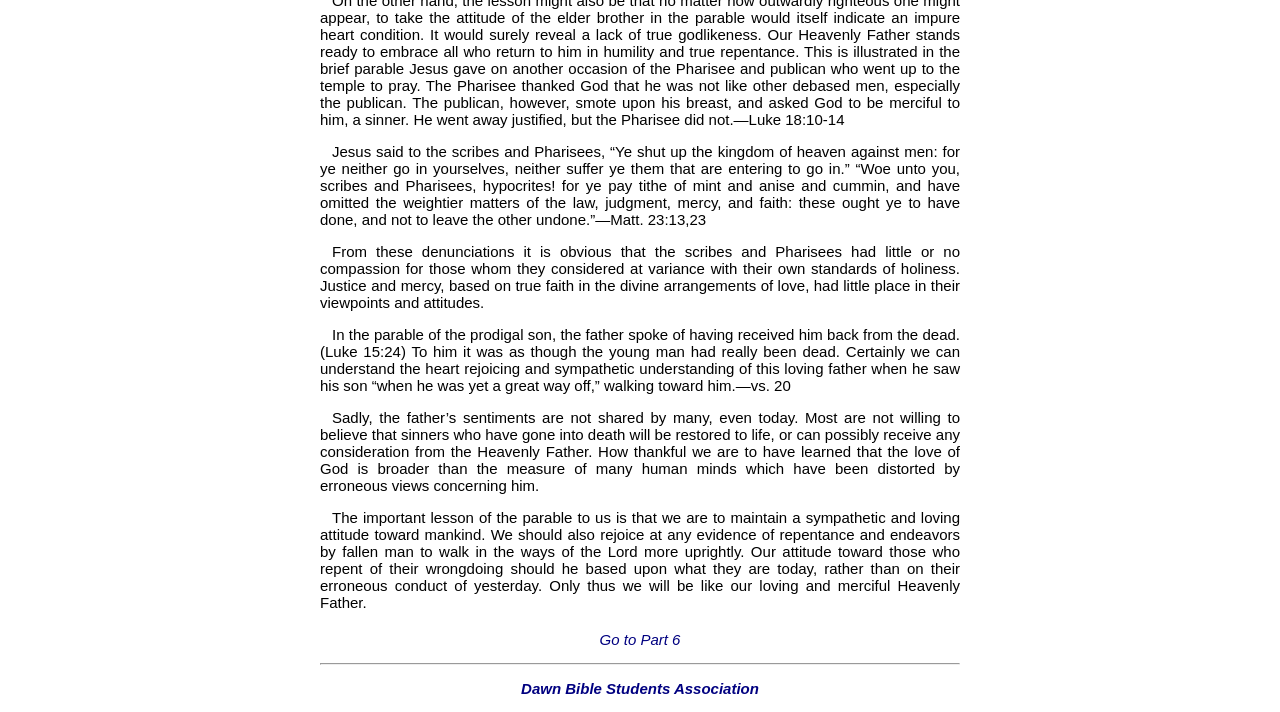How many parts are there in the series? Examine the screenshot and reply using just one word or a brief phrase.

At least 6